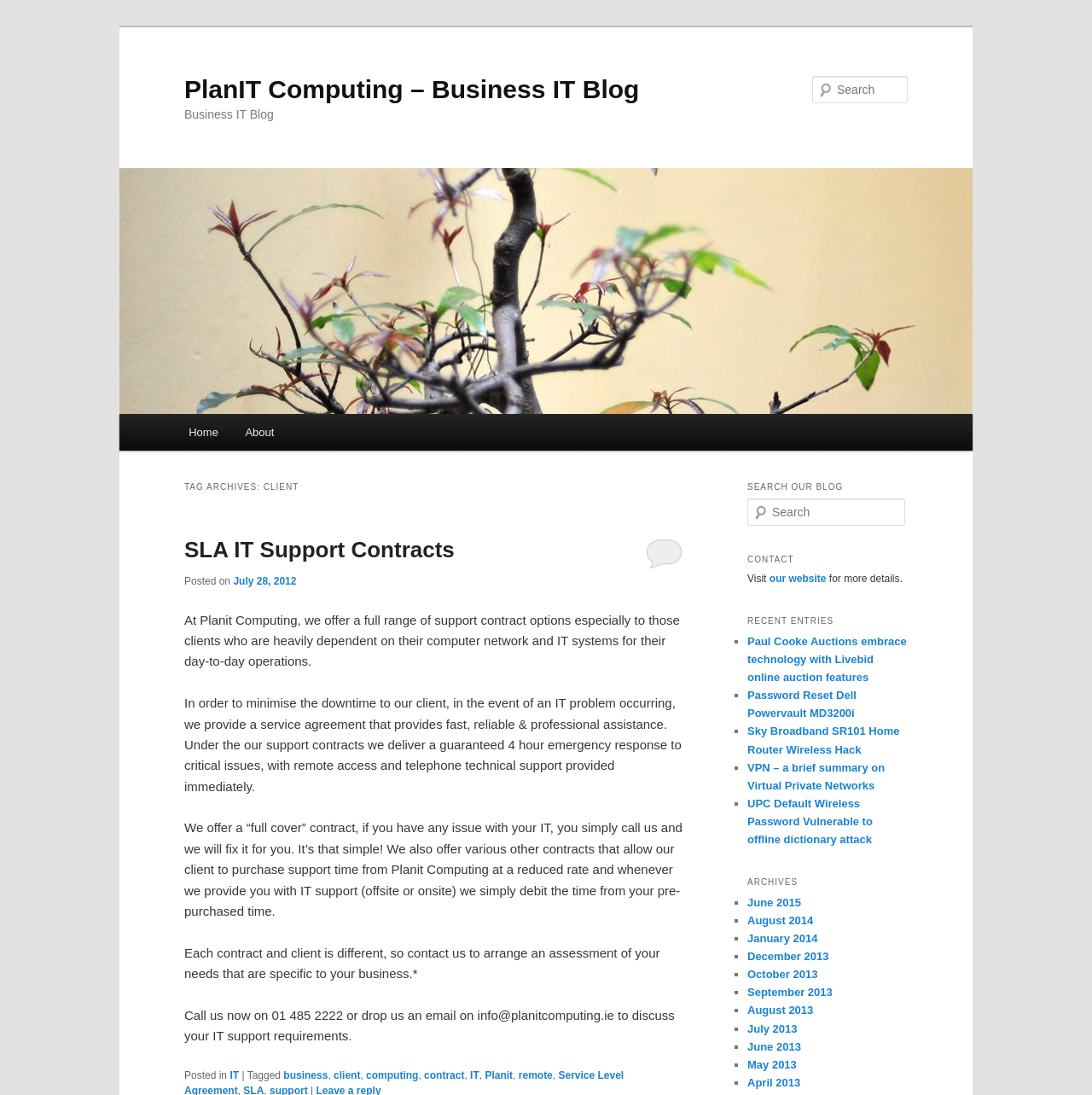What type of content is listed under 'RECENT ENTRIES'?
From the image, respond with a single word or phrase.

Blog posts